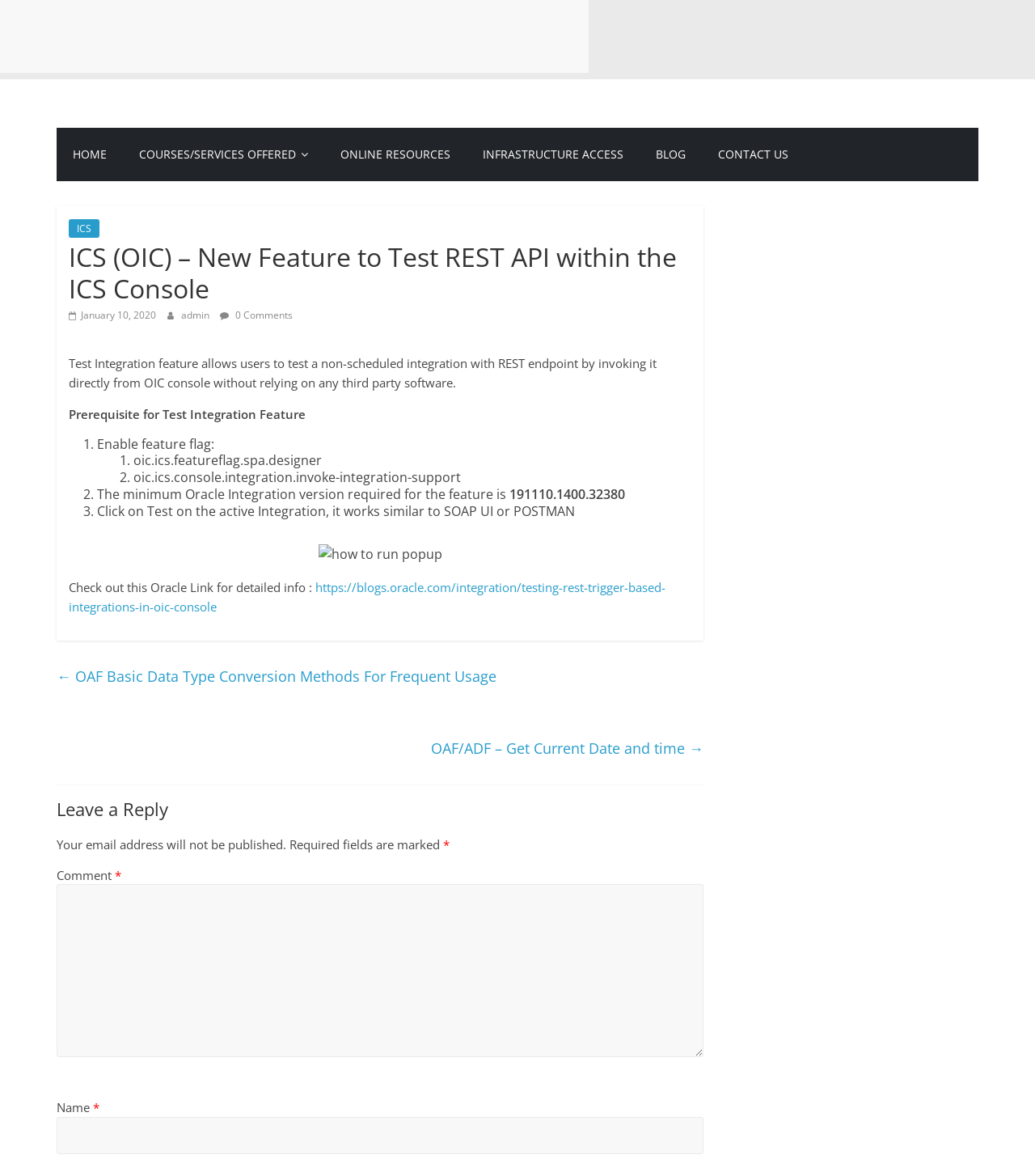Please determine the bounding box coordinates for the UI element described here. Use the format (top-left x, top-left y, bottom-right x, bottom-right y) with values bounded between 0 and 1: Welcome to the IKCEST

None